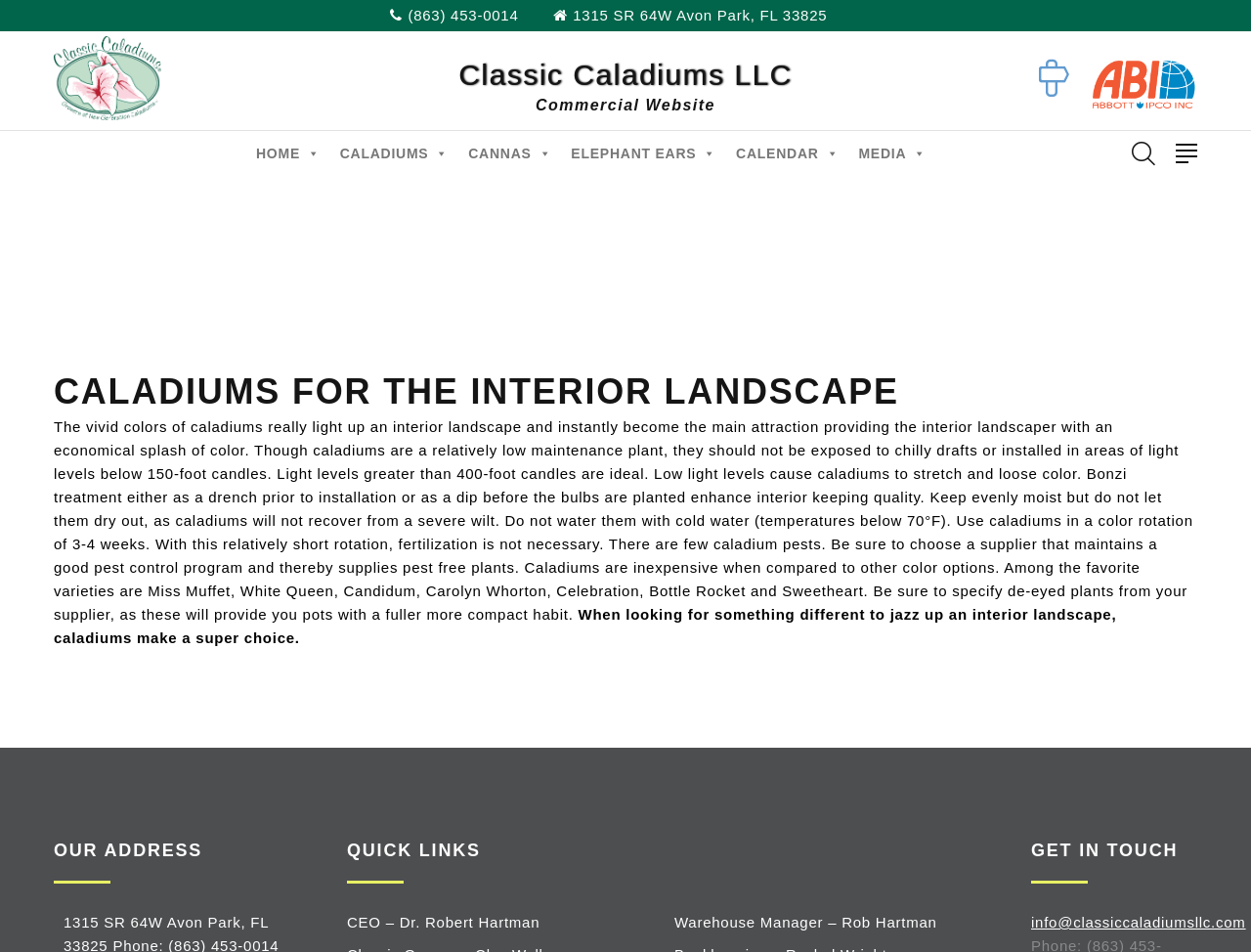Pinpoint the bounding box coordinates of the element to be clicked to execute the instruction: "Visit the home page".

[0.197, 0.141, 0.264, 0.182]